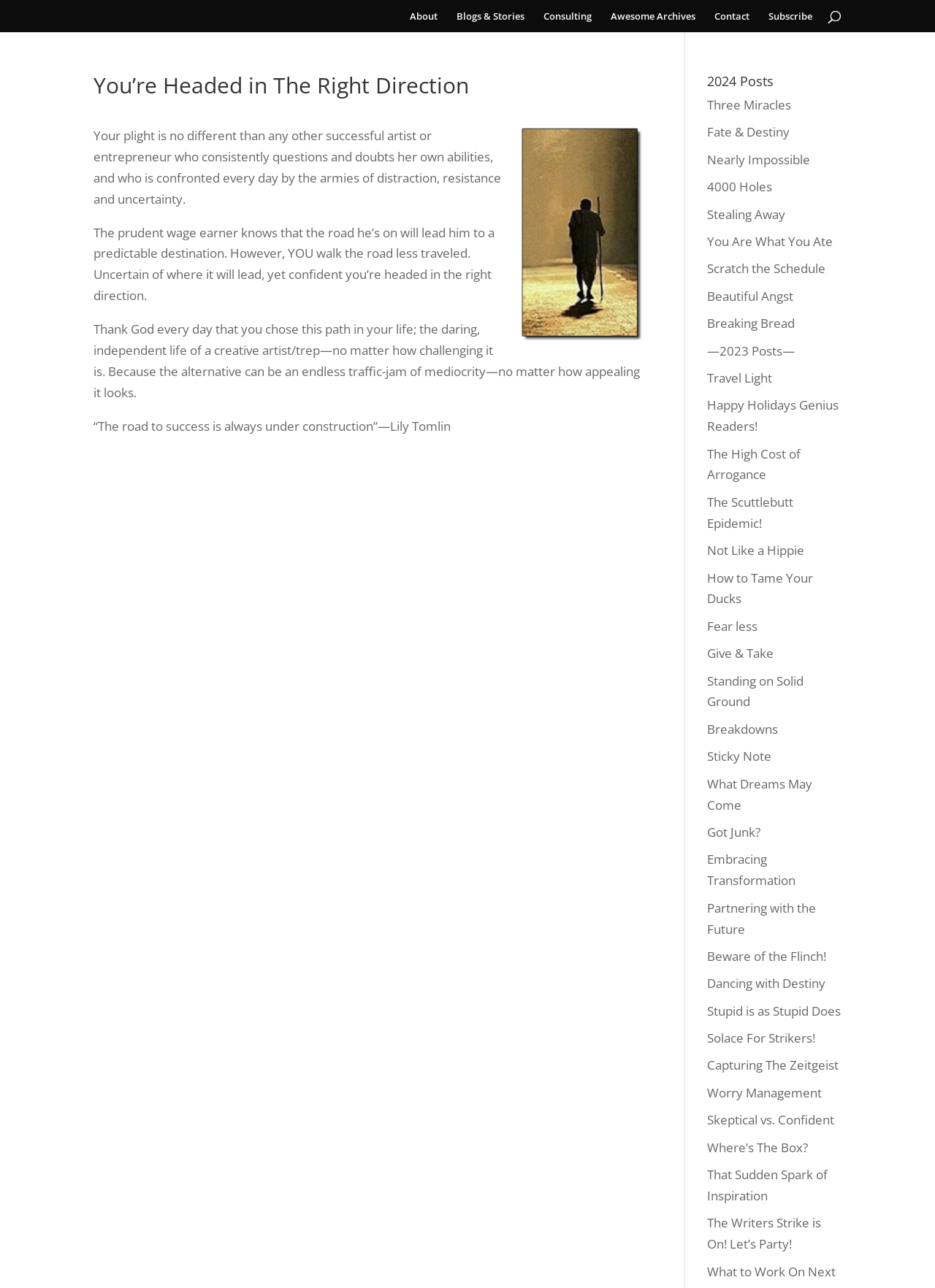Mark the bounding box of the element that matches the following description: "Breakdowns".

[0.756, 0.559, 0.832, 0.572]